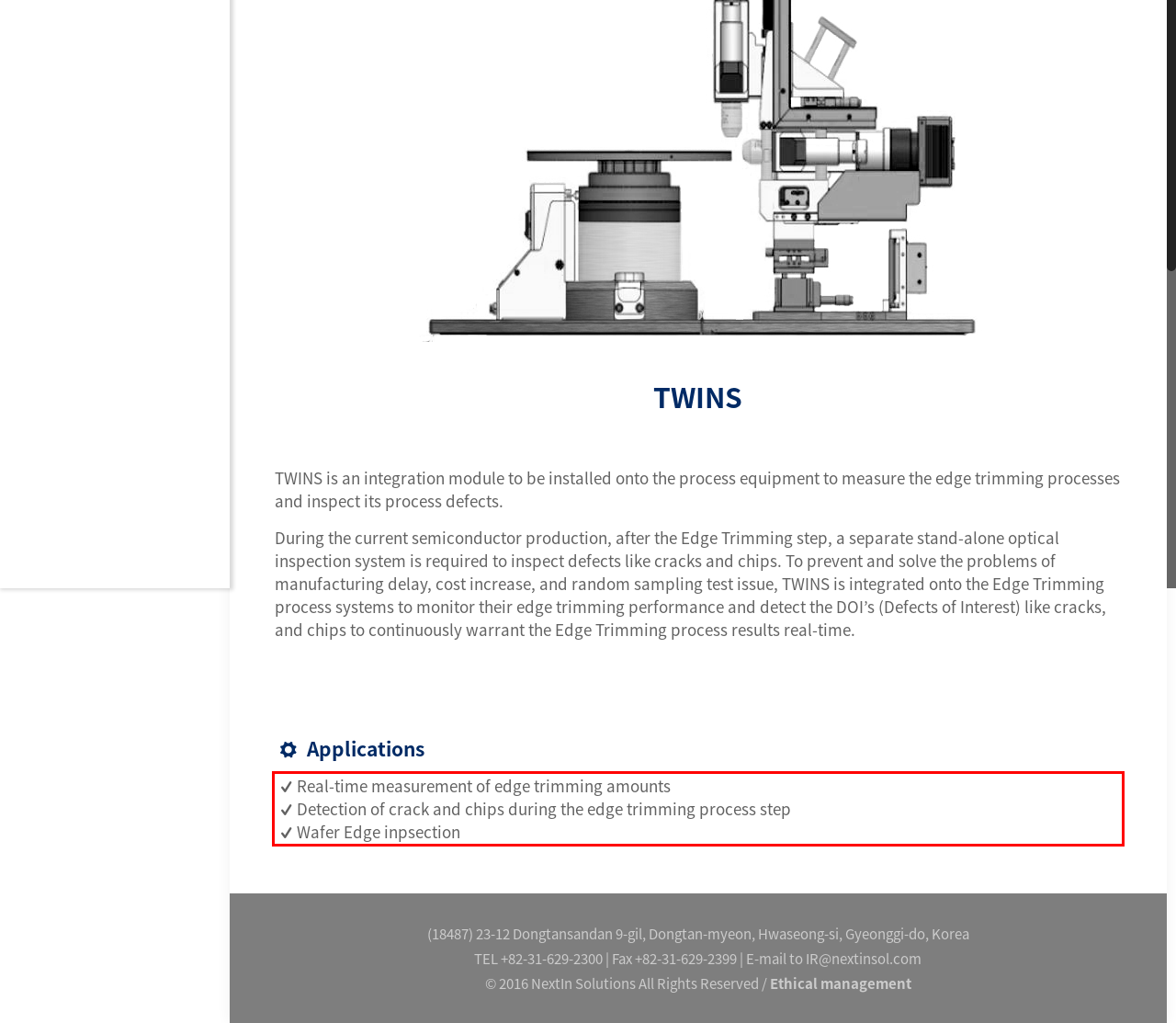Given a screenshot of a webpage, identify the red bounding box and perform OCR to recognize the text within that box.

Real-time measurement of edge trimming amounts Detection of crack and chips during the edge trimming process step Wafer Edge inpsection